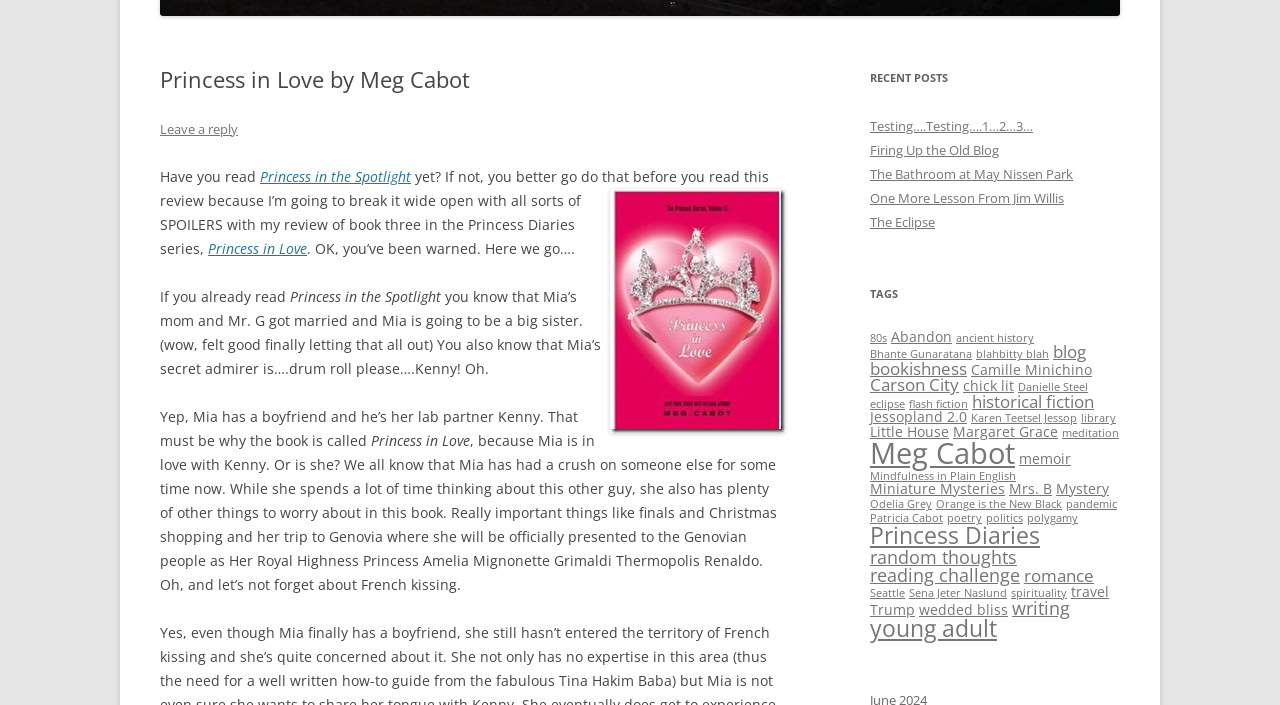Identify the bounding box of the UI component described as: "Sena Jeter Naslund".

[0.71, 0.831, 0.787, 0.85]